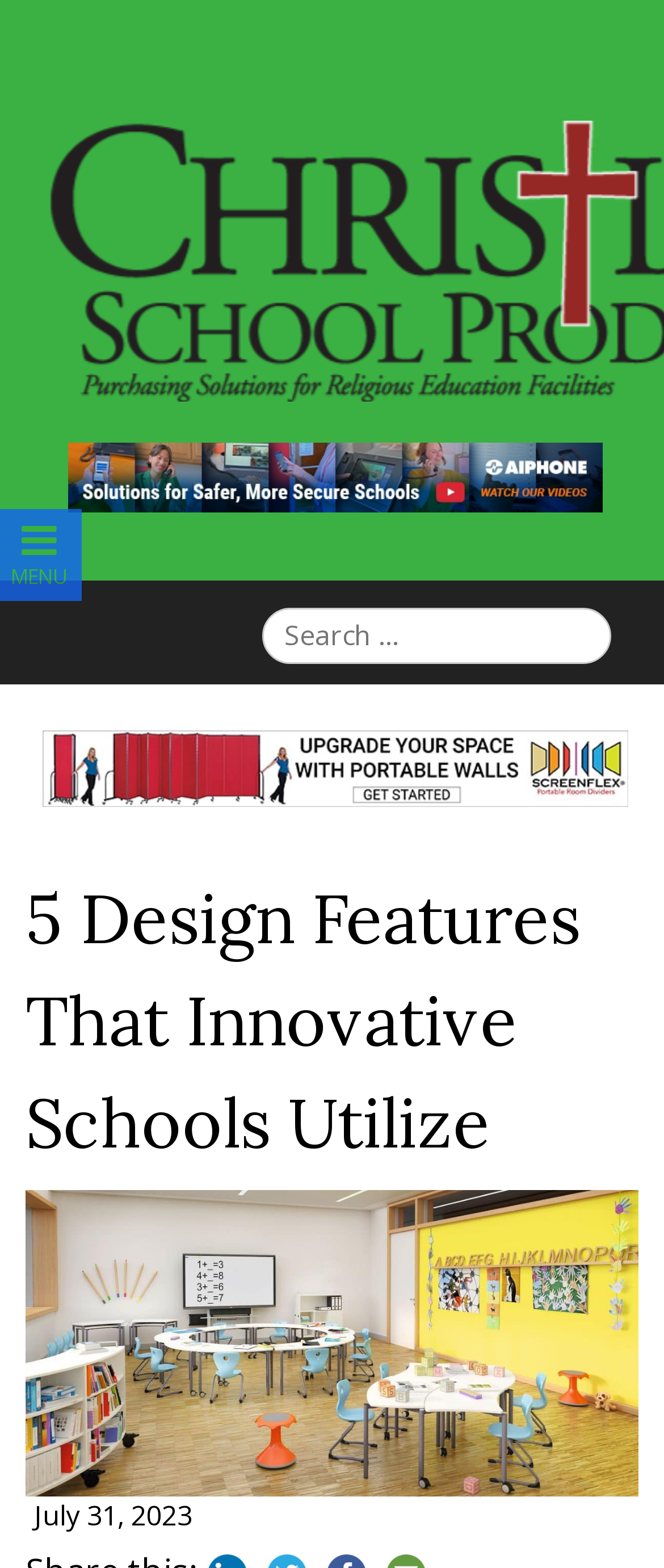Can you find the bounding box coordinates for the element that needs to be clicked to execute this instruction: "Search for something"? The coordinates should be given as four float numbers between 0 and 1, i.e., [left, top, right, bottom].

[0.395, 0.388, 0.921, 0.423]